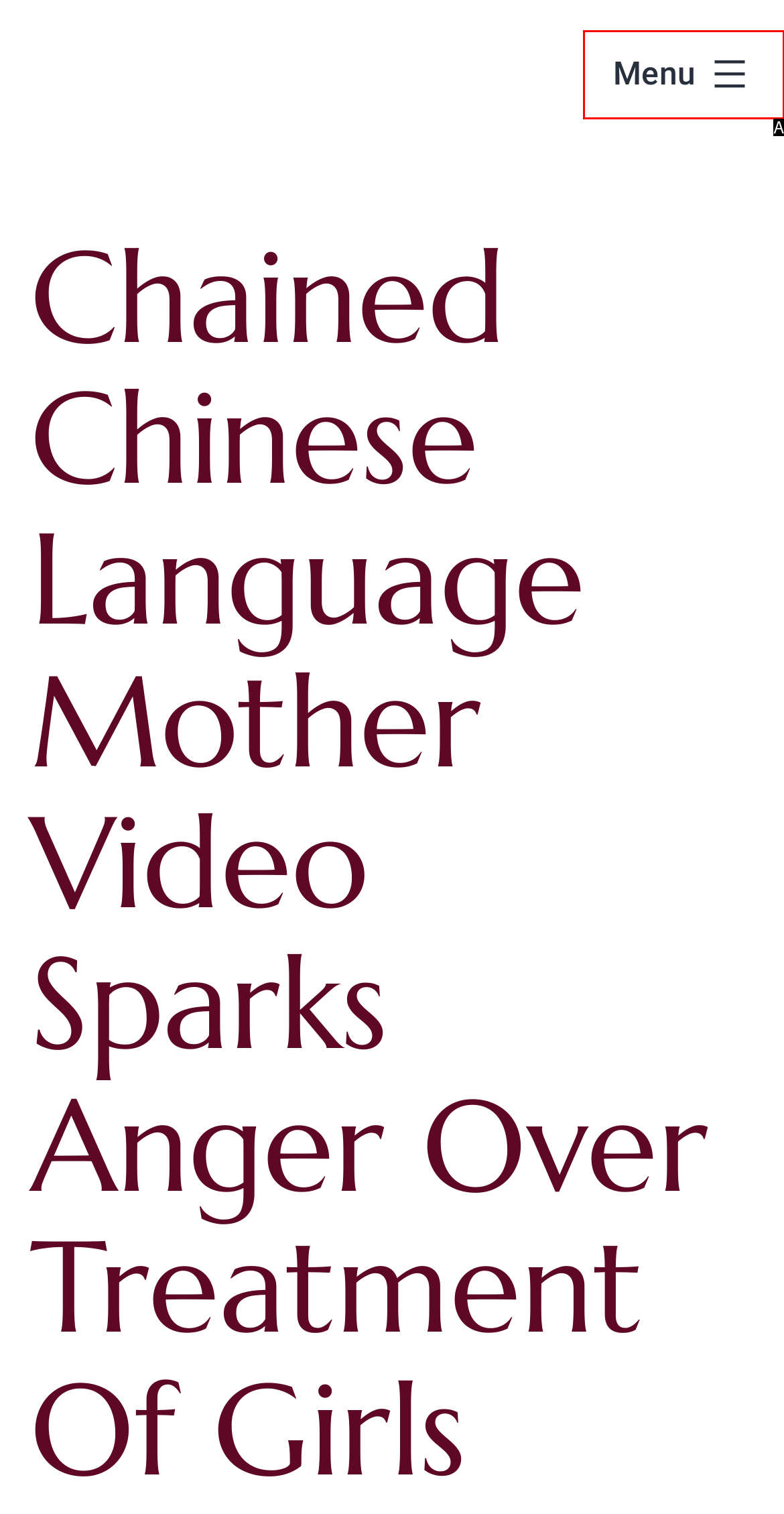Find the option that matches this description: Carbon Credits Consulting
Provide the matching option's letter directly.

None